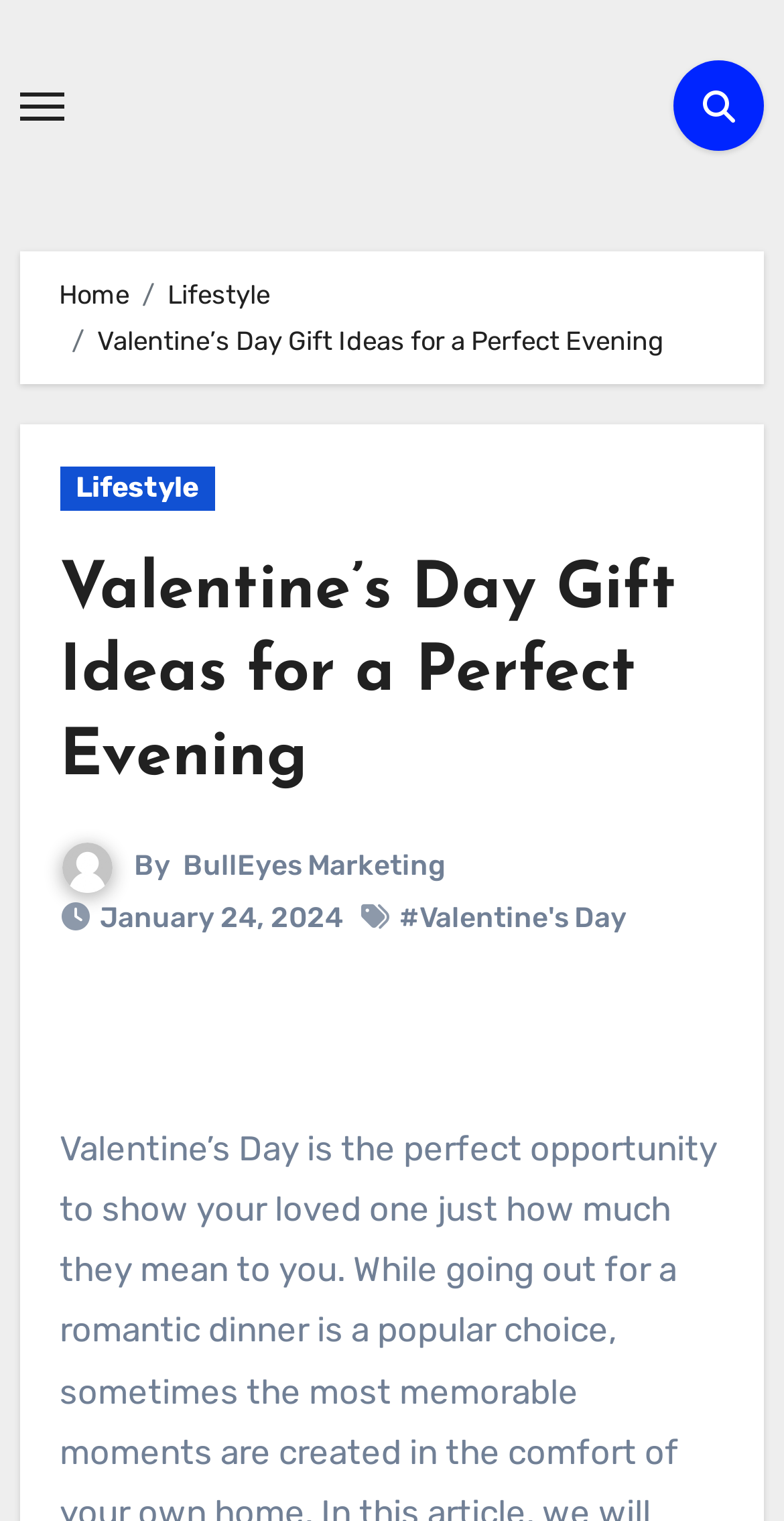Determine the main text heading of the webpage and provide its content.

Valentine’s Day Gift Ideas for a Perfect Evening